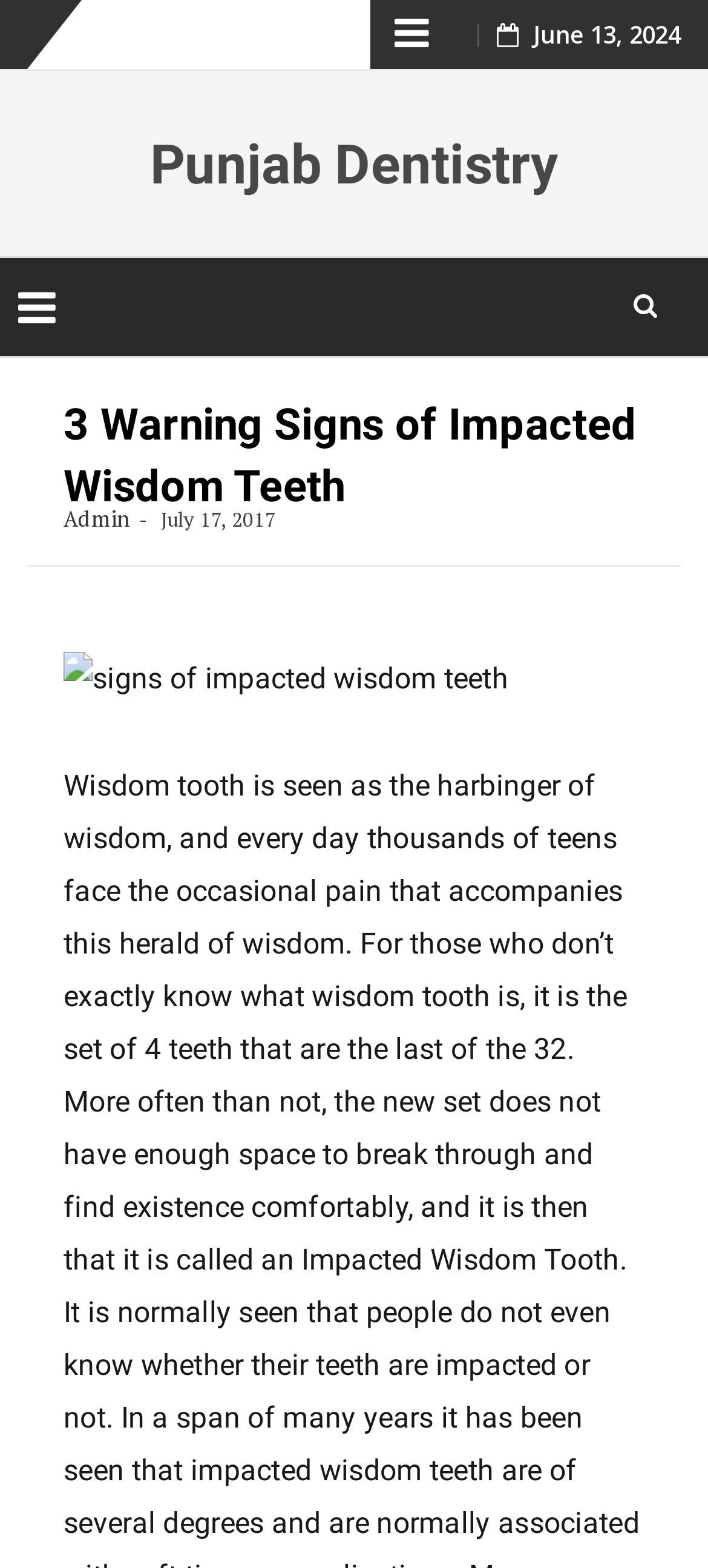Please provide the bounding box coordinate of the region that matches the element description: parent_node: Skip to content. Coordinates should be in the format (top-left x, top-left y, bottom-right x, bottom-right y) and all values should be between 0 and 1.

[0.0, 0.163, 1.0, 0.229]